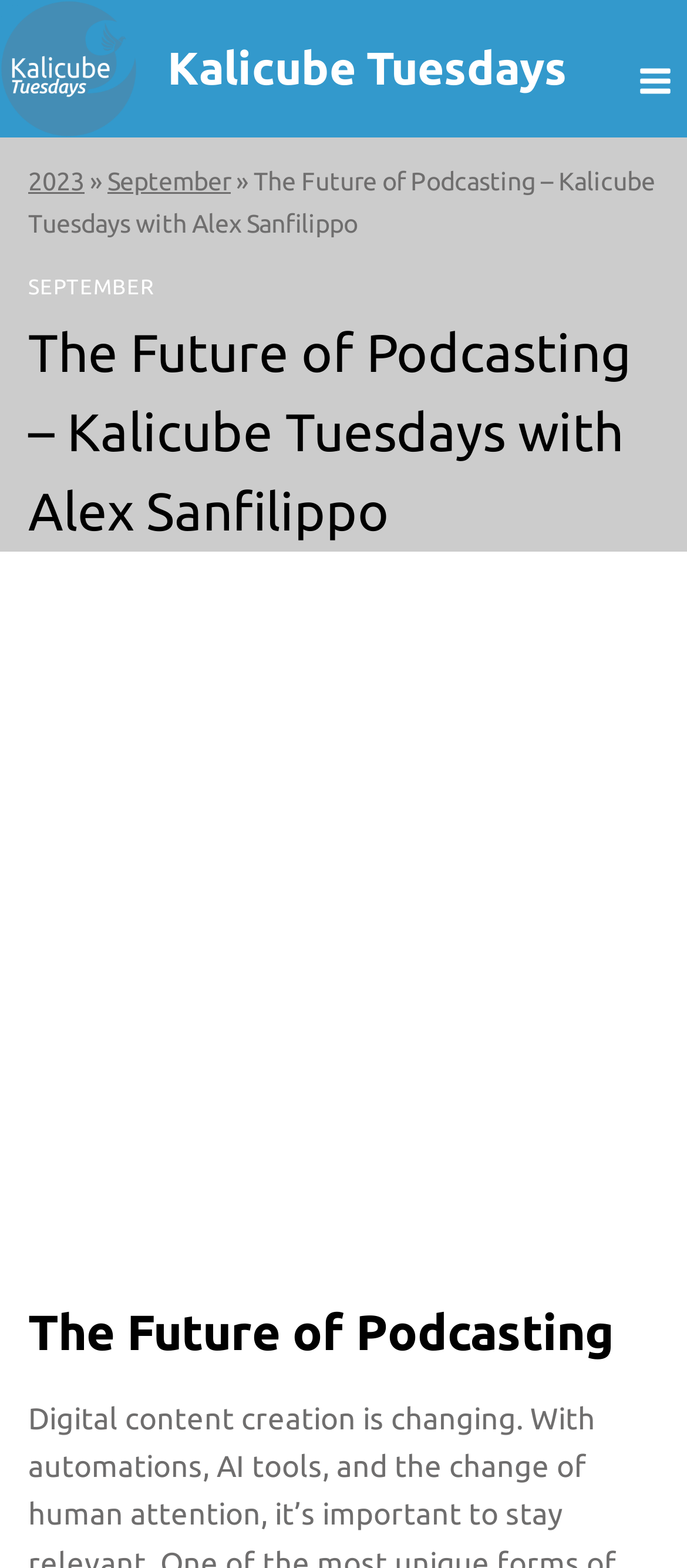Use a single word or phrase to answer the question:
Who is the host of the podcast?

Alex Sanfilippo